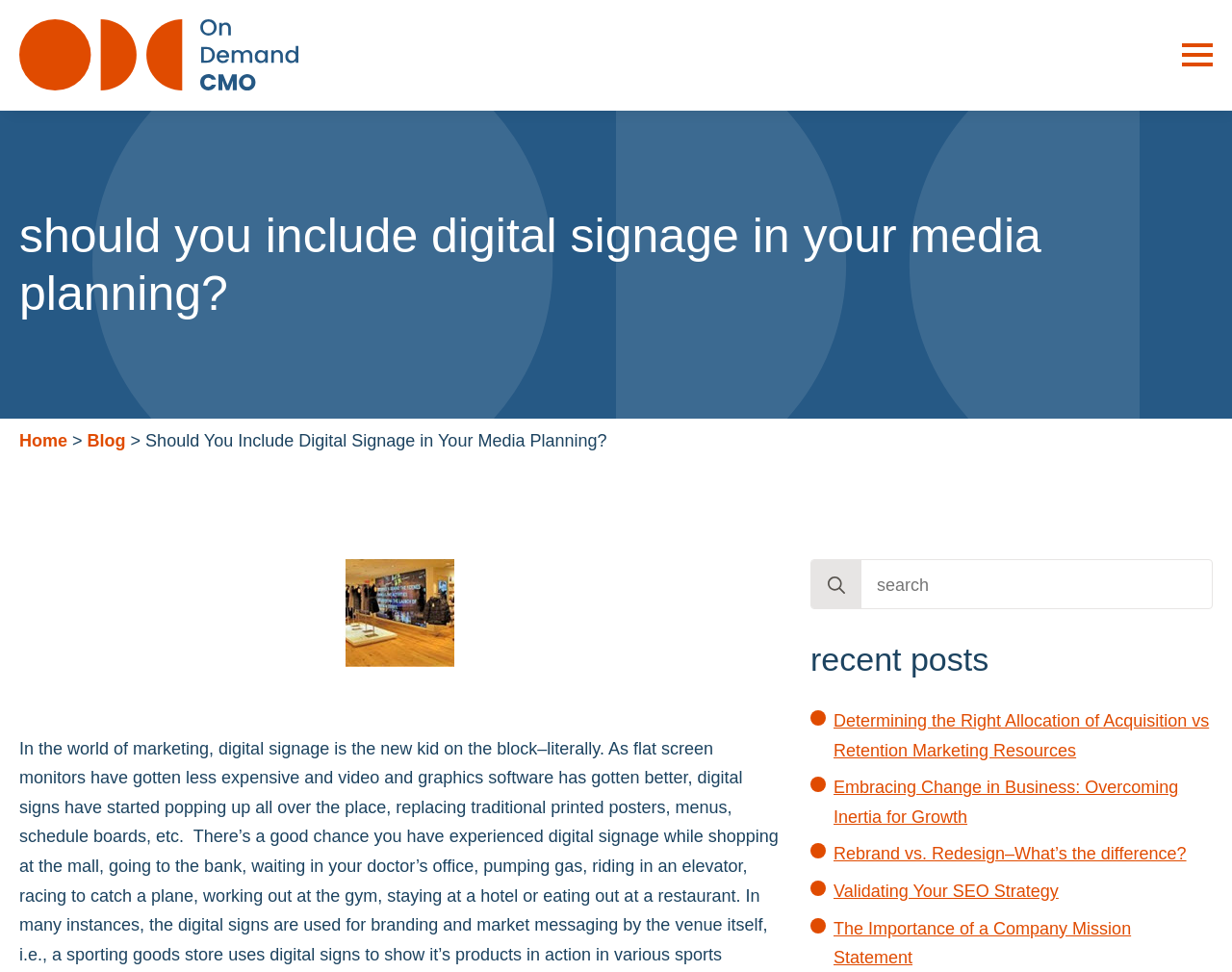What is the purpose of the button on the top-right corner? Examine the screenshot and reply using just one word or a brief phrase.

Open Menu